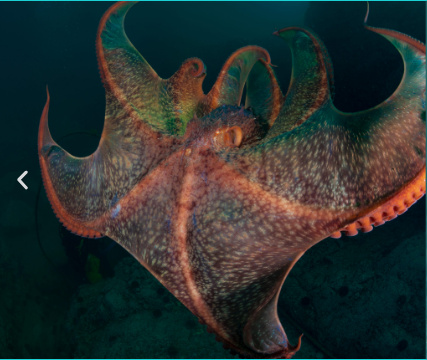Answer the following query concisely with a single word or phrase:
Where is the octopus often found?

Indonesia